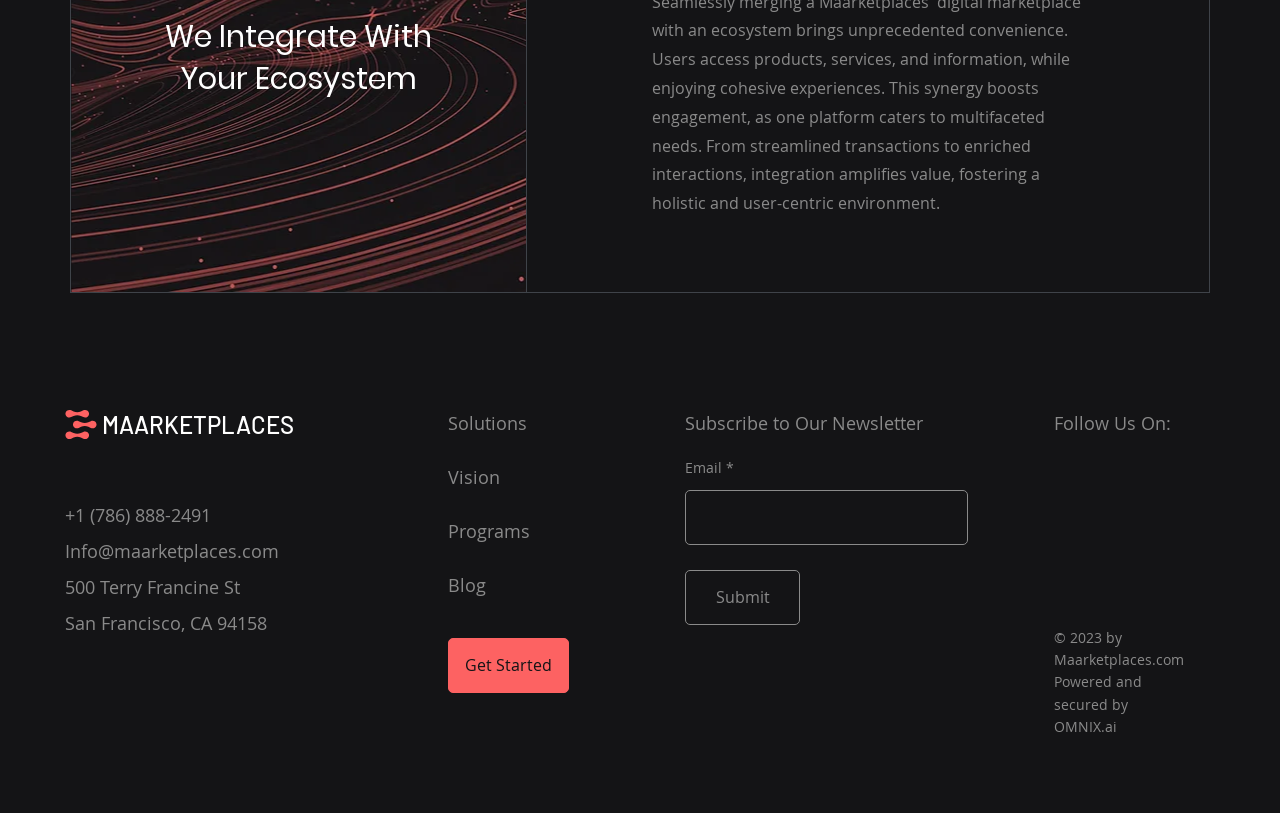What is the purpose of the textbox on the webpage?
Using the visual information, answer the question in a single word or phrase.

To enter an email address